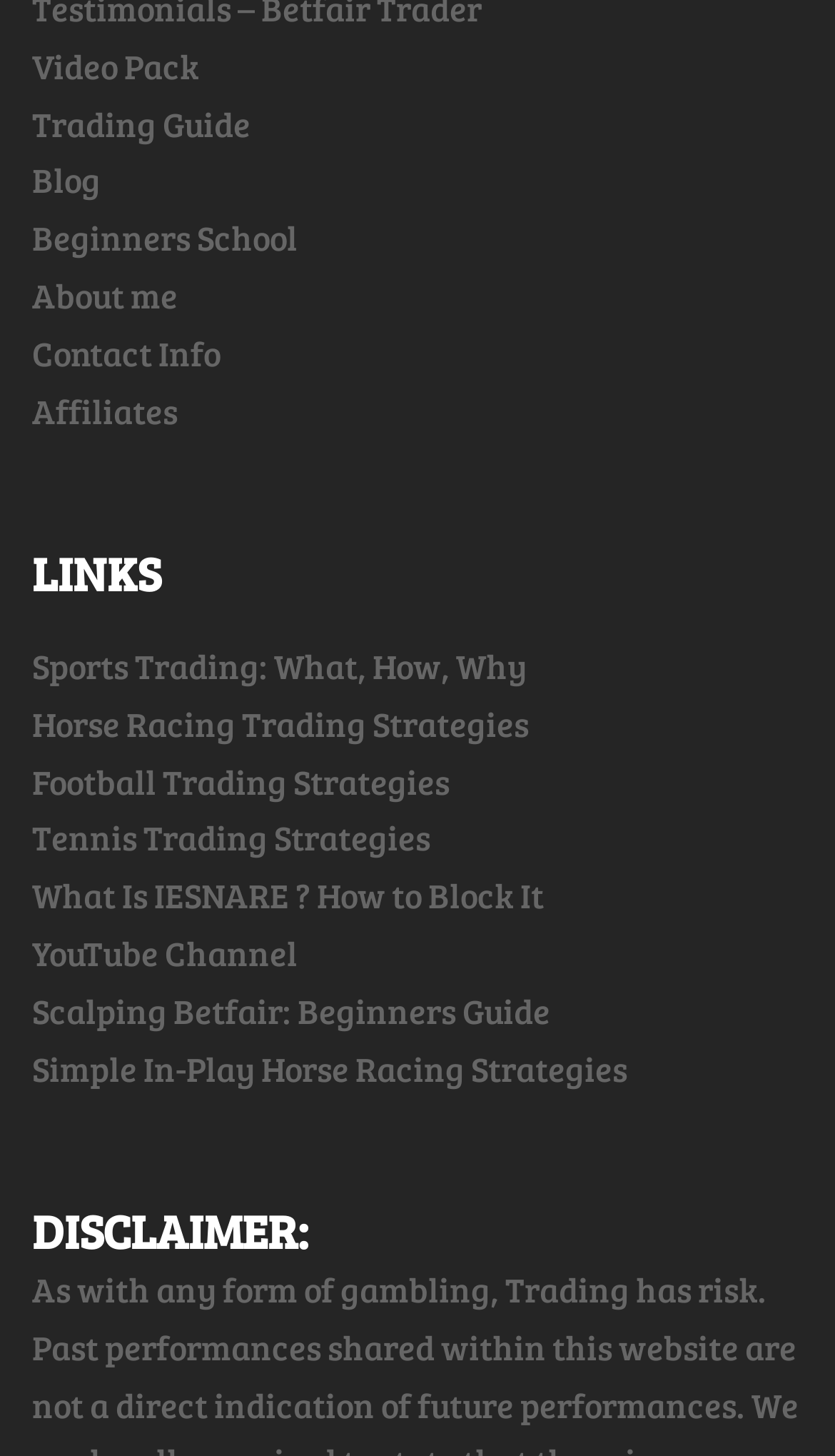Find the coordinates for the bounding box of the element with this description: "Blog".

[0.038, 0.108, 0.121, 0.139]